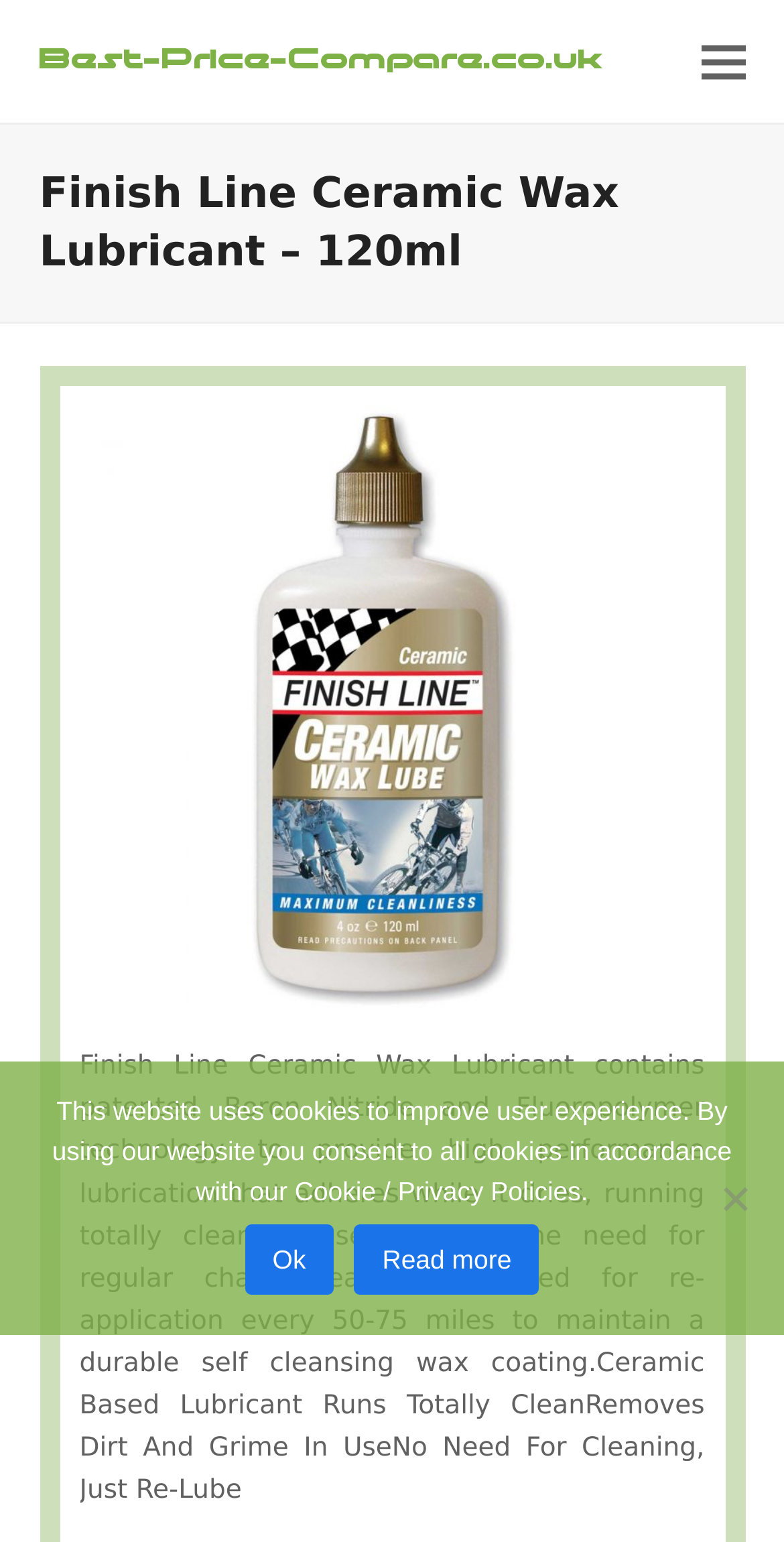Using the format (top-left x, top-left y, bottom-right x, bottom-right y), and given the element description, identify the bounding box coordinates within the screenshot: Best-Price-Compare.co.uk

[0.05, 0.027, 0.768, 0.048]